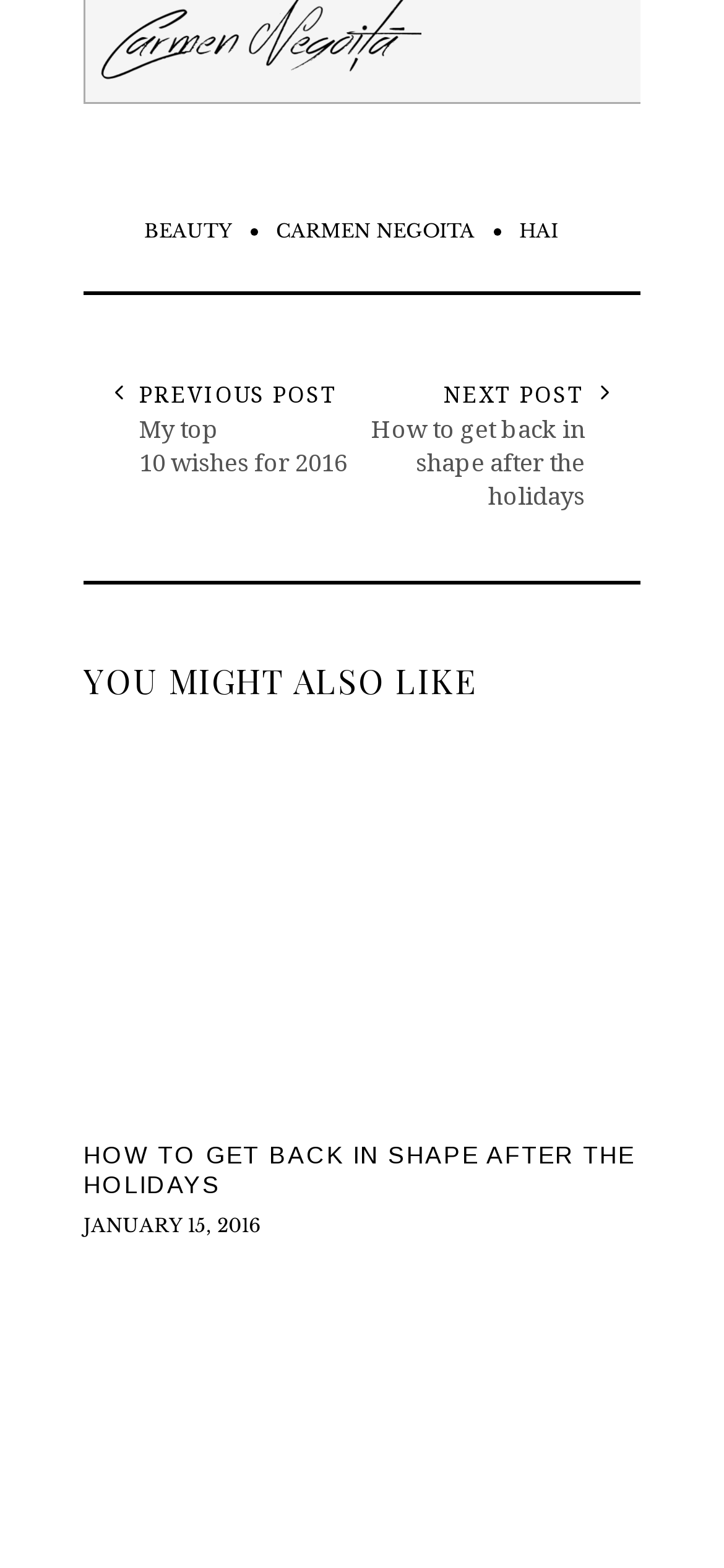Find the bounding box coordinates for the area you need to click to carry out the instruction: "Read My top 10 wishes for 2016". The coordinates should be four float numbers between 0 and 1, indicated as [left, top, right, bottom].

[0.192, 0.263, 0.5, 0.306]